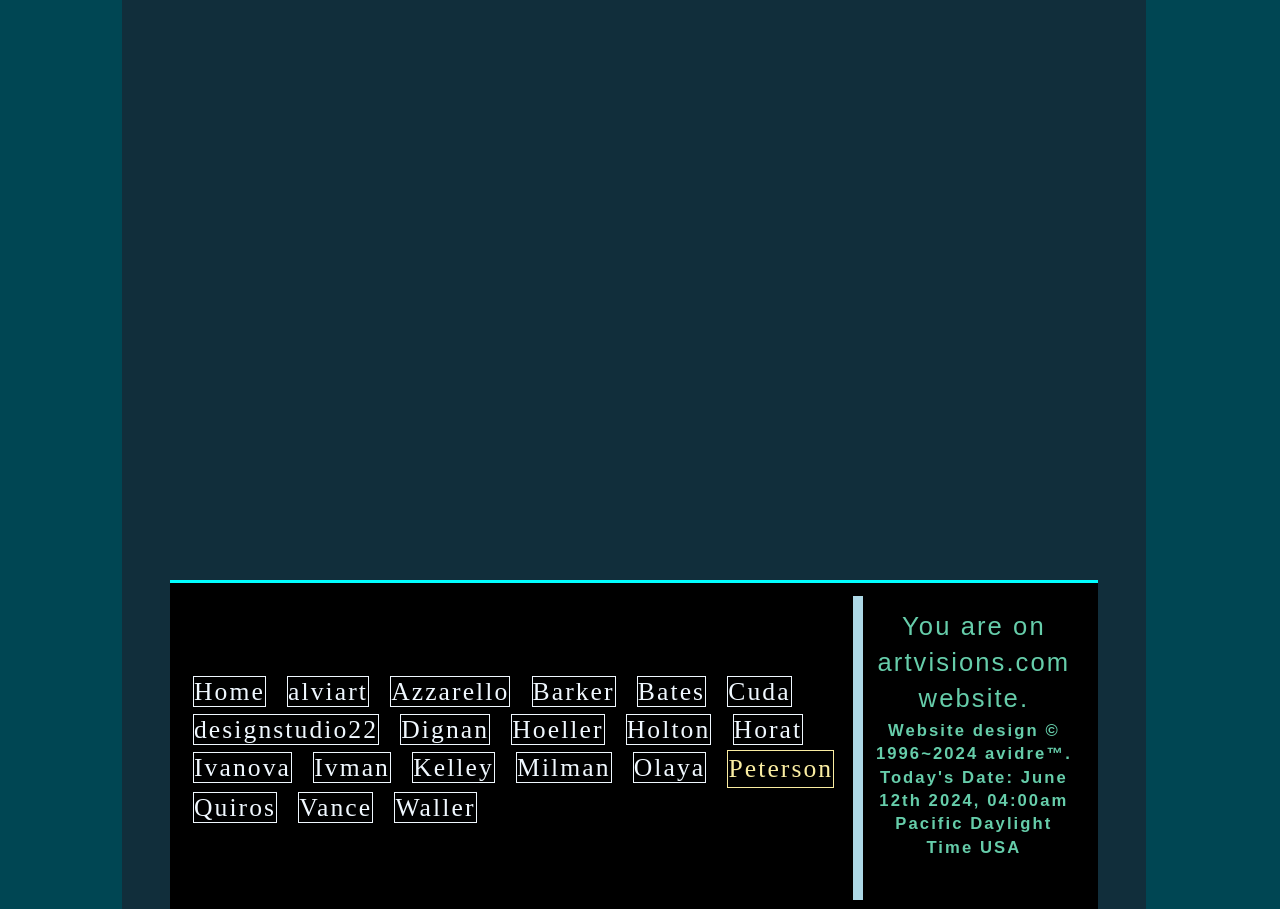Please provide the bounding box coordinates in the format (top-left x, top-left y, bottom-right x, bottom-right y). Remember, all values are floating point numbers between 0 and 1. What is the bounding box coordinate of the region described as: Quiros

[0.151, 0.871, 0.217, 0.905]